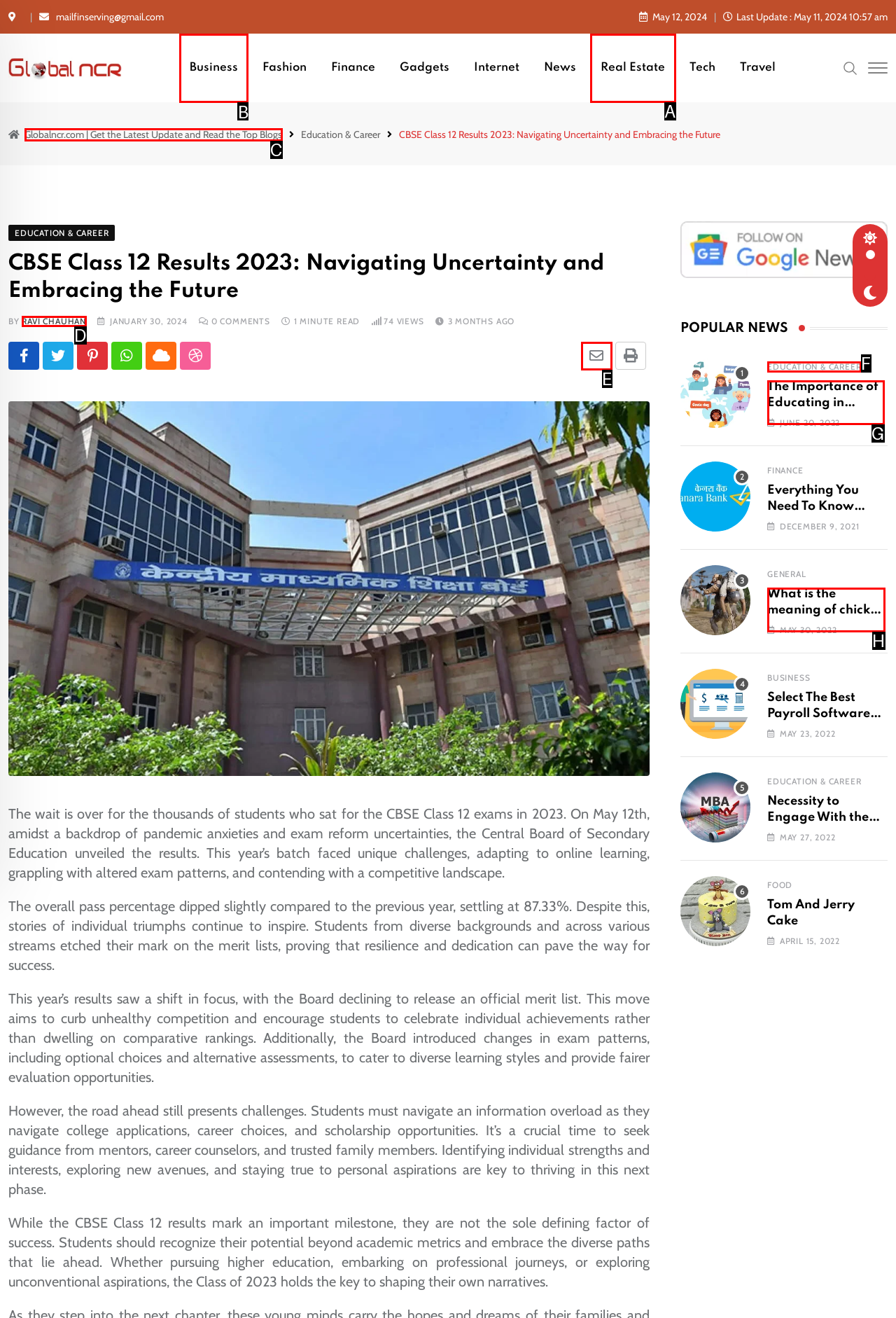Identify the correct UI element to click for the following task: Follow us on Facebook Choose the option's letter based on the given choices.

None